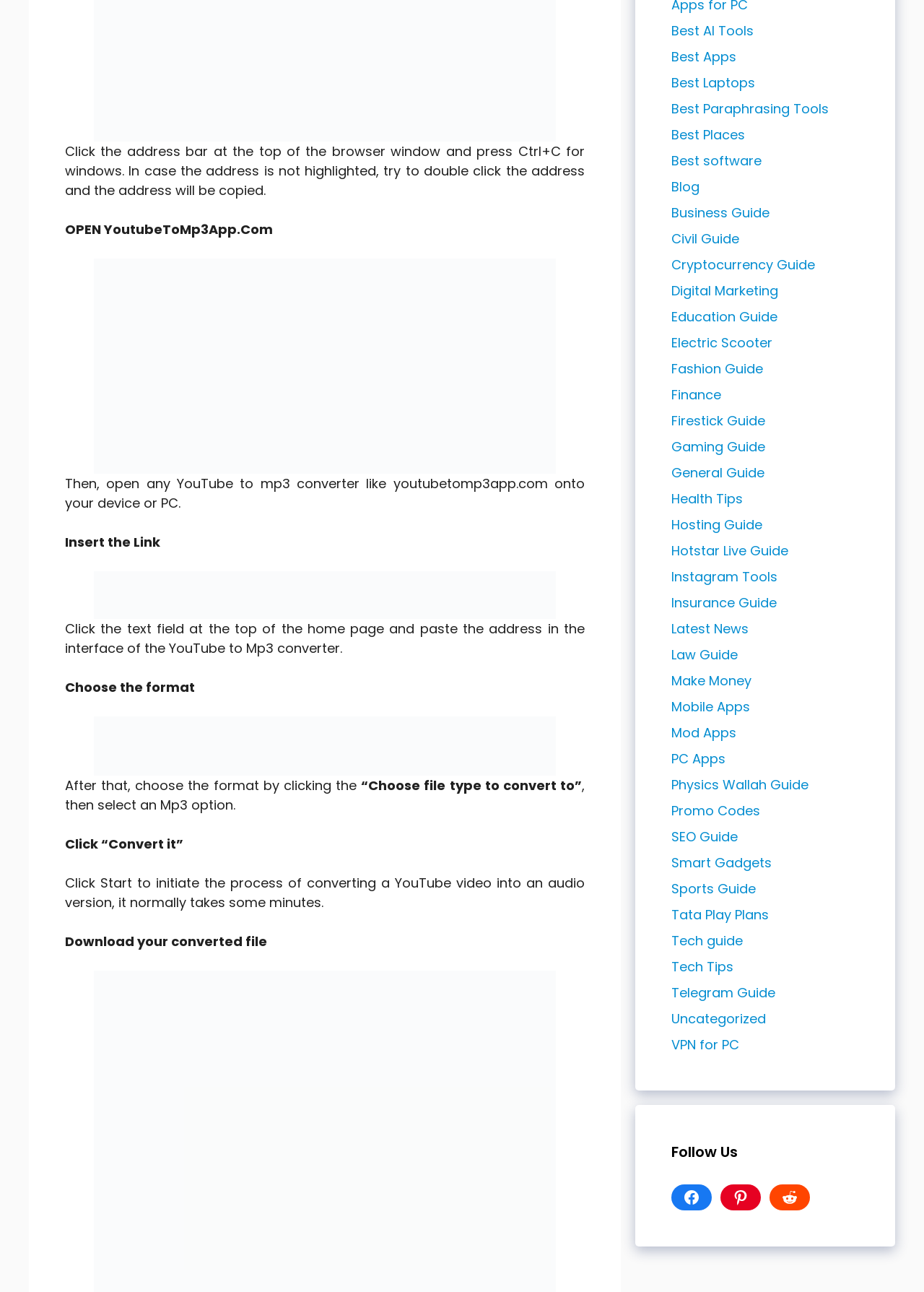What format can be chosen for conversion?
Provide a comprehensive and detailed answer to the question.

According to the instructions on the webpage, after pasting the YouTube video link into the converter, the user can choose the format by clicking on 'Choose file type to convert to' and then selecting an Mp3 option.